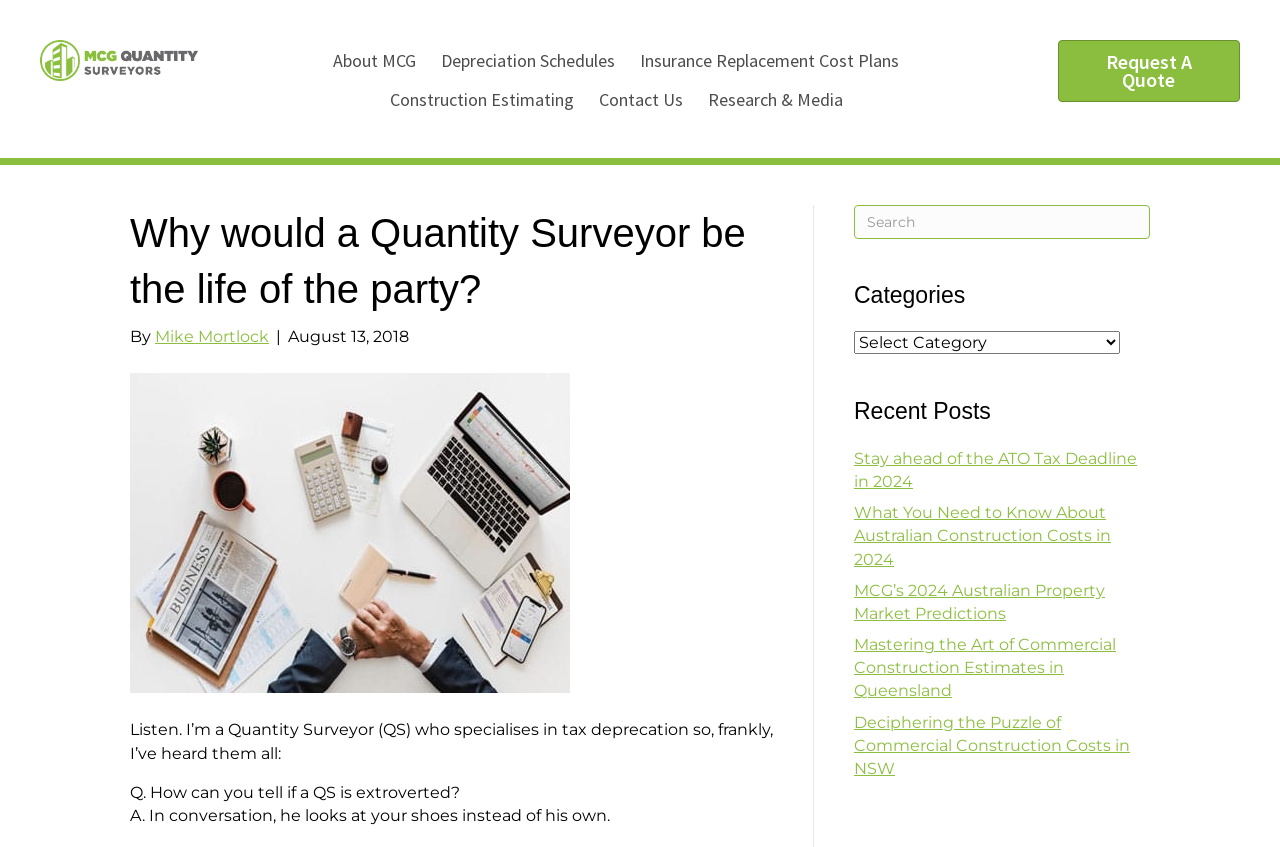From the element description: "Paramount Transportation Systems", extract the bounding box coordinates of the UI element. The coordinates should be expressed as four float numbers between 0 and 1, in the order [left, top, right, bottom].

None